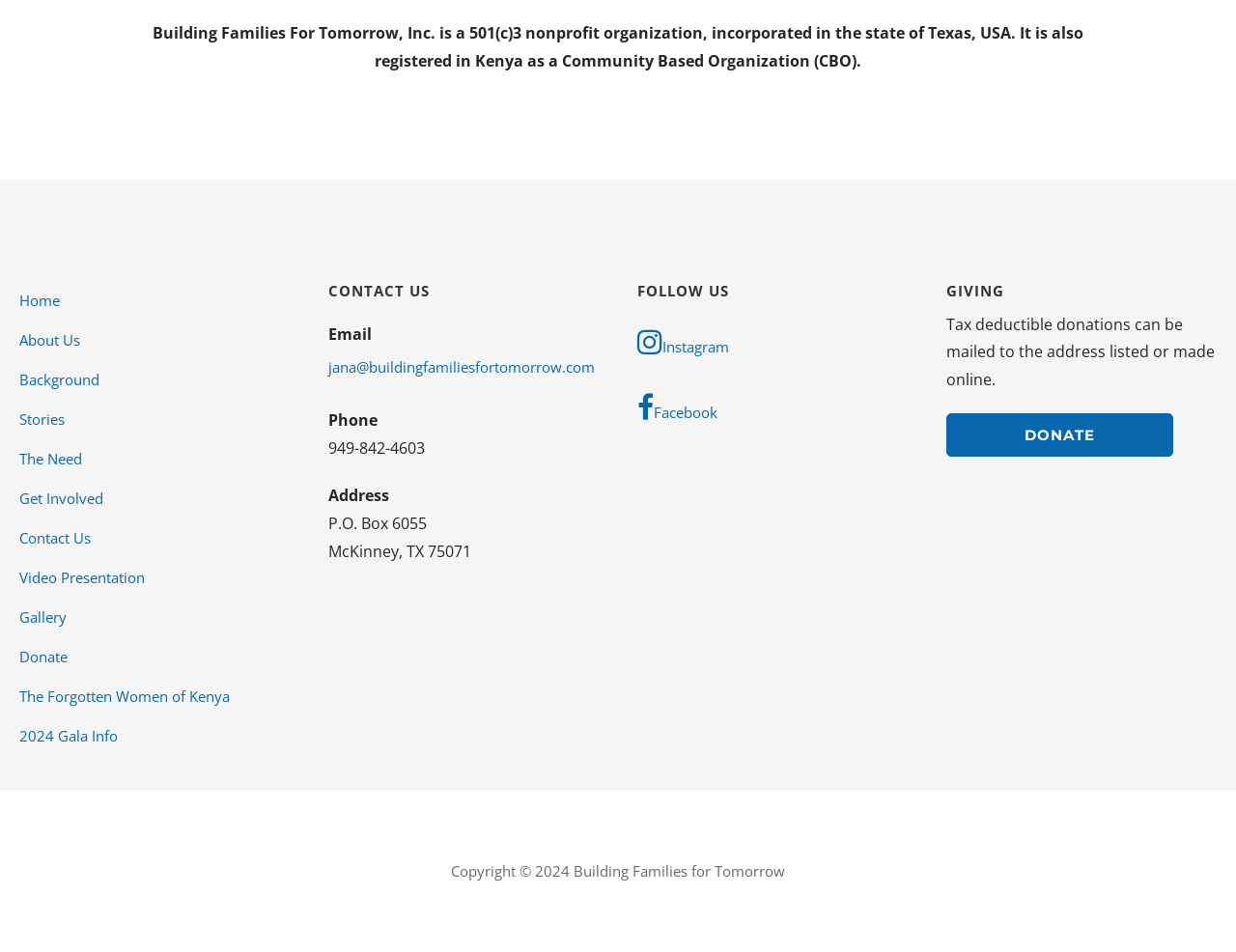Could you find the bounding box coordinates of the clickable area to complete this instruction: "Click on the Home link"?

[0.016, 0.295, 0.234, 0.336]